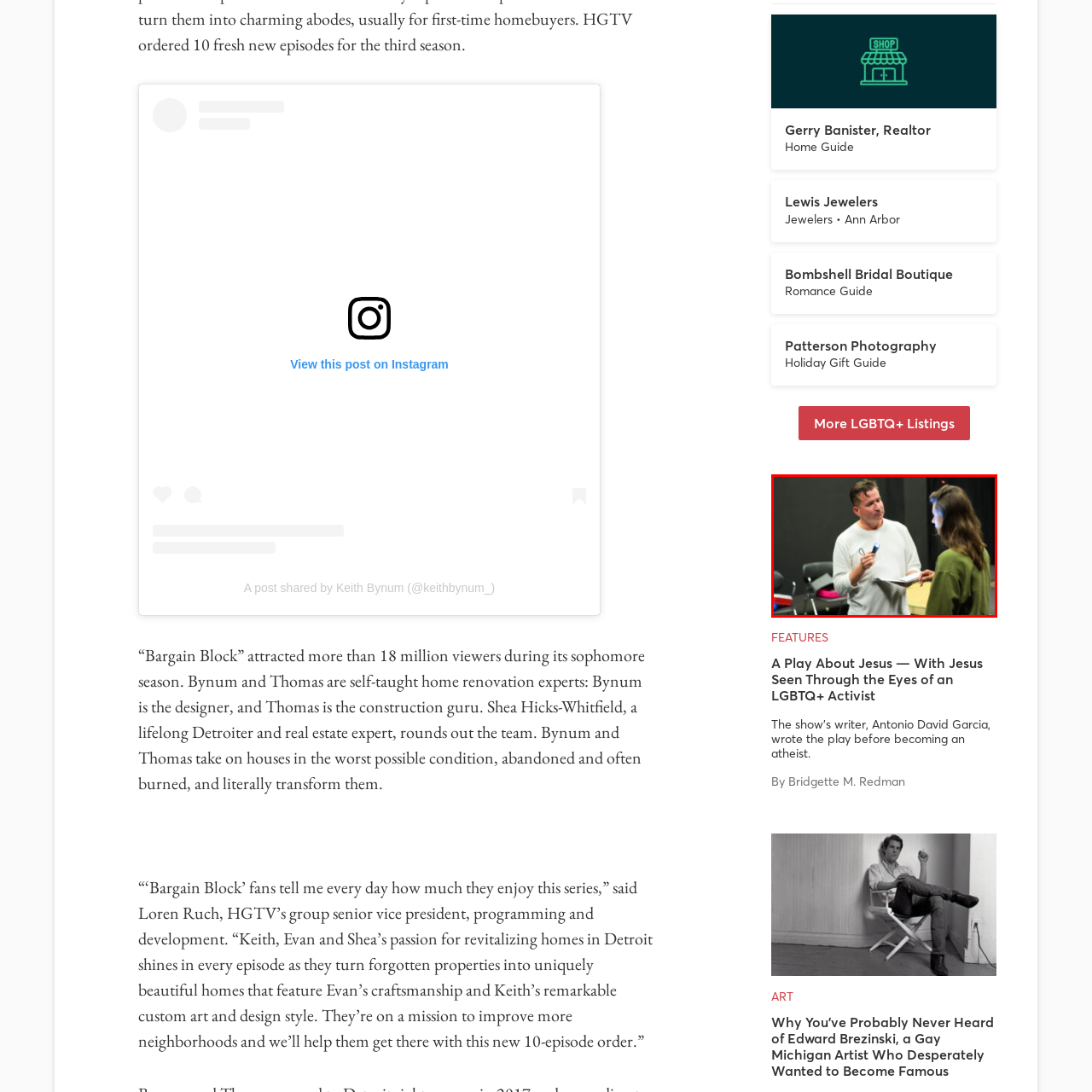Direct your attention to the section marked by the red bounding box and construct a detailed answer to the following question based on the image: Where is the rehearsal taking place?

The backdrop of the stage in the image suggests that the rehearsal is taking place in a theater setting, which is a production environment where plays are typically rehearsed and performed.